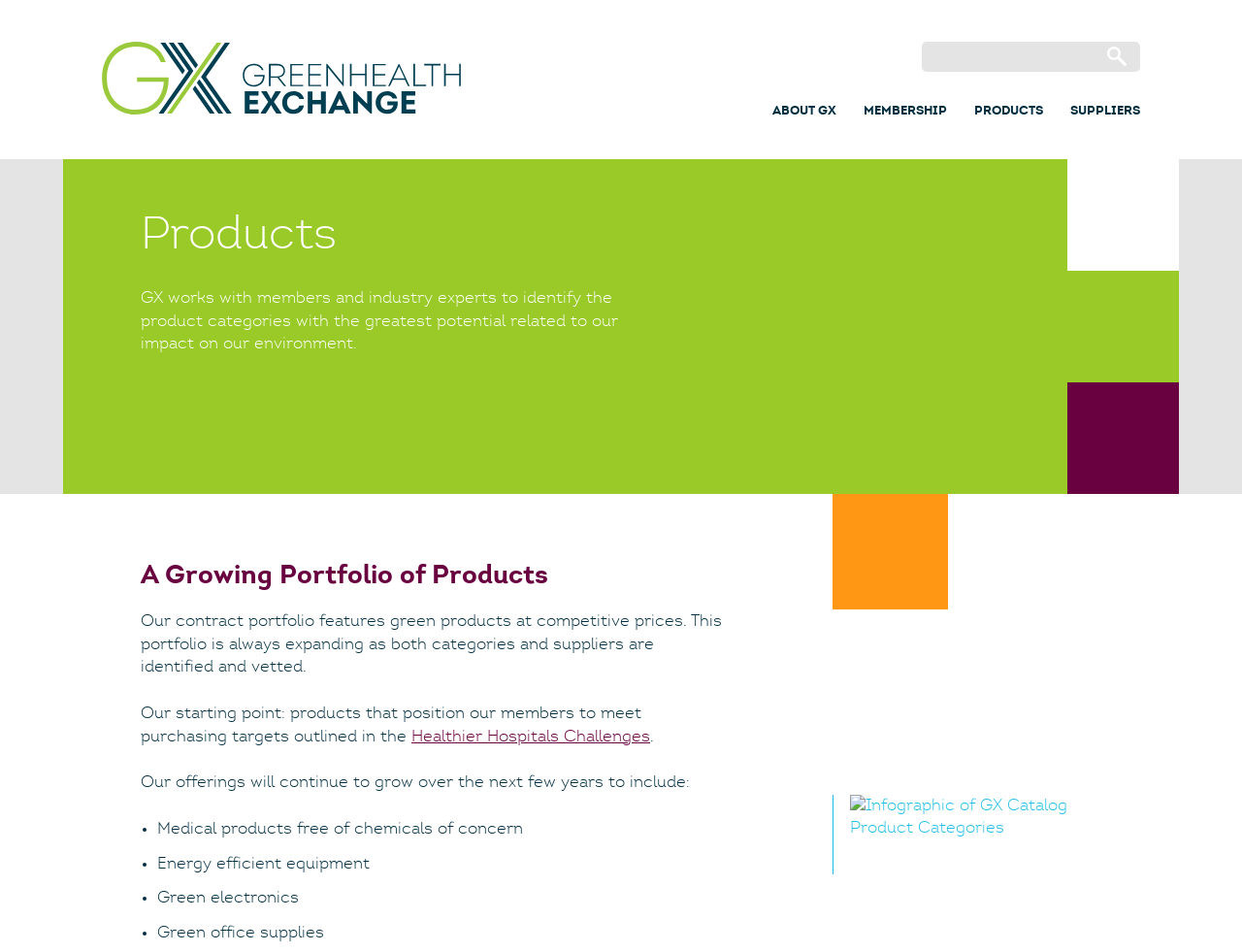What is the current focus of the contract portfolio?
Using the image provided, answer with just one word or phrase.

Green products at competitive prices